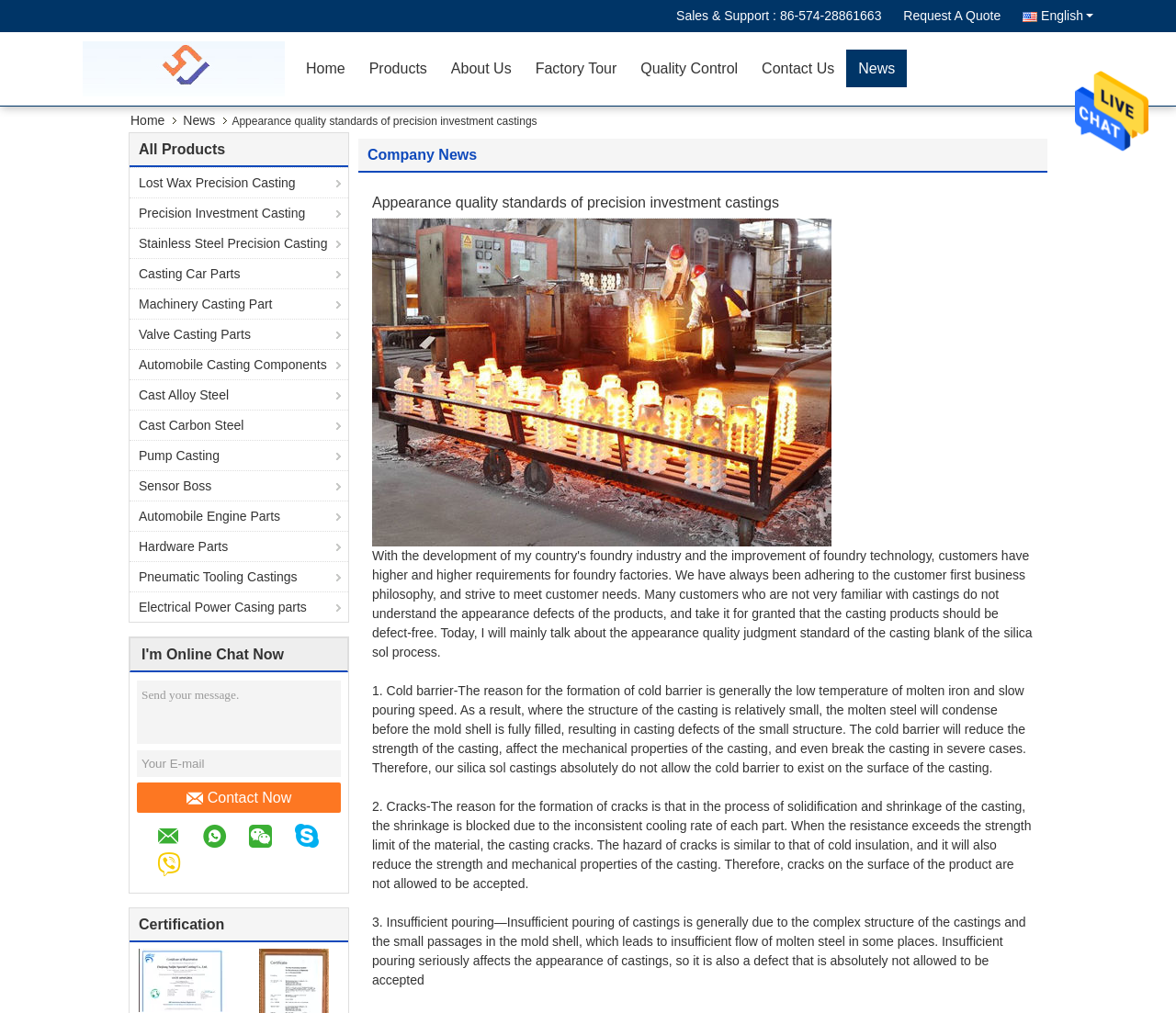Identify the bounding box of the UI element that matches this description: "Lost Wax Precision Casting".

[0.11, 0.165, 0.296, 0.195]